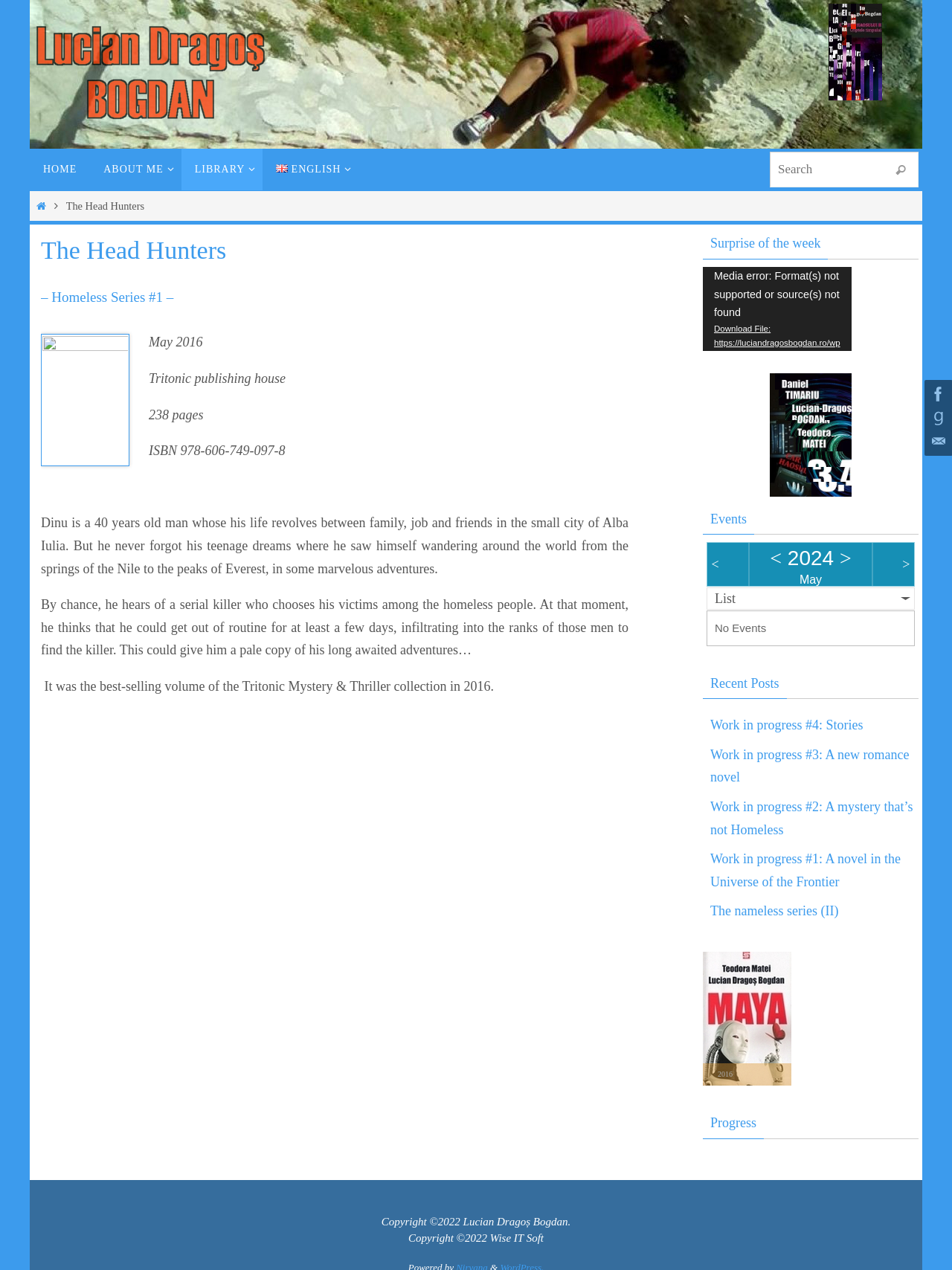Locate the bounding box coordinates of the element to click to perform the following action: 'View recent posts'. The coordinates should be given as four float values between 0 and 1, in the form of [left, top, right, bottom].

[0.738, 0.526, 0.965, 0.551]